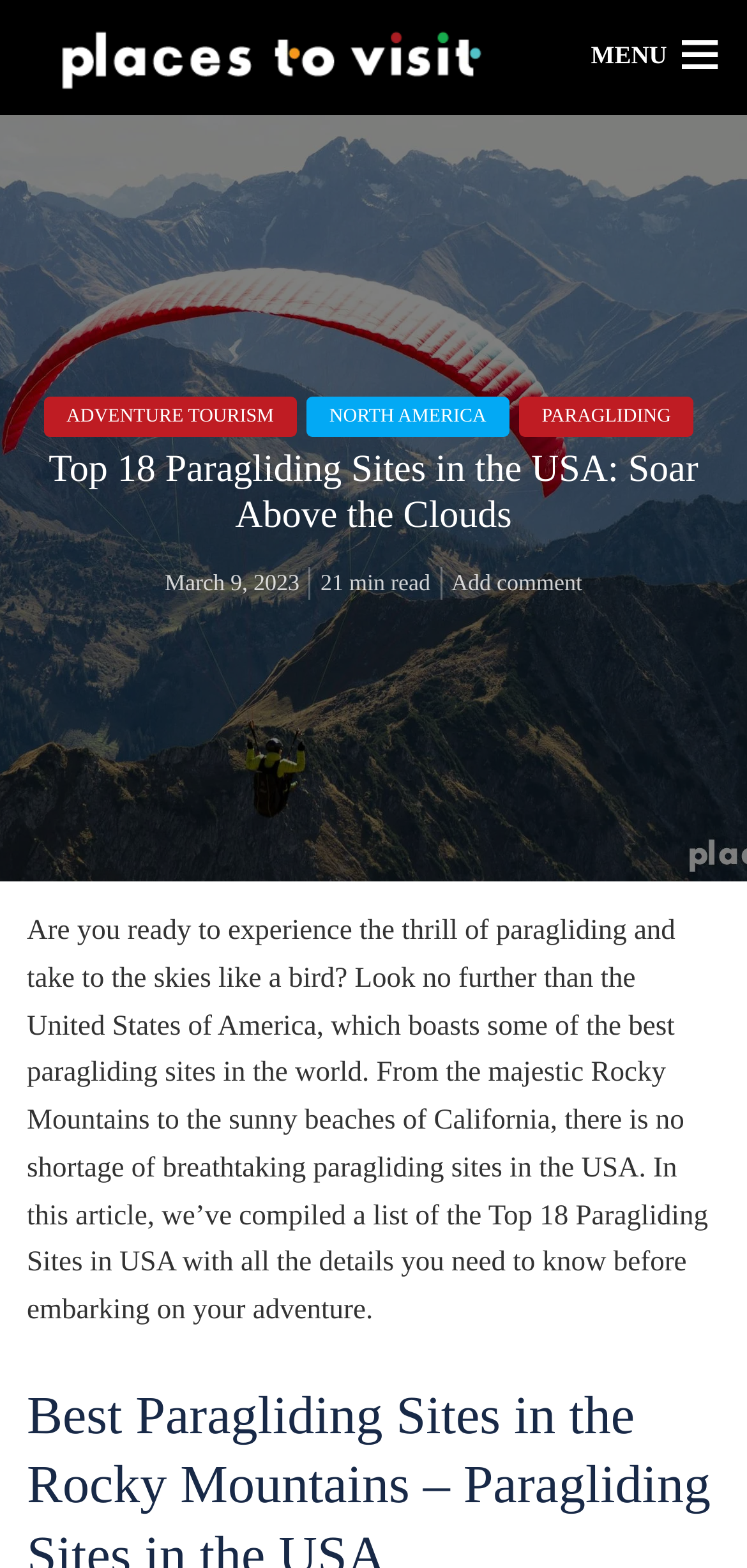What type of tourism is mentioned in the webpage?
Using the image, give a concise answer in the form of a single word or short phrase.

Adventure tourism